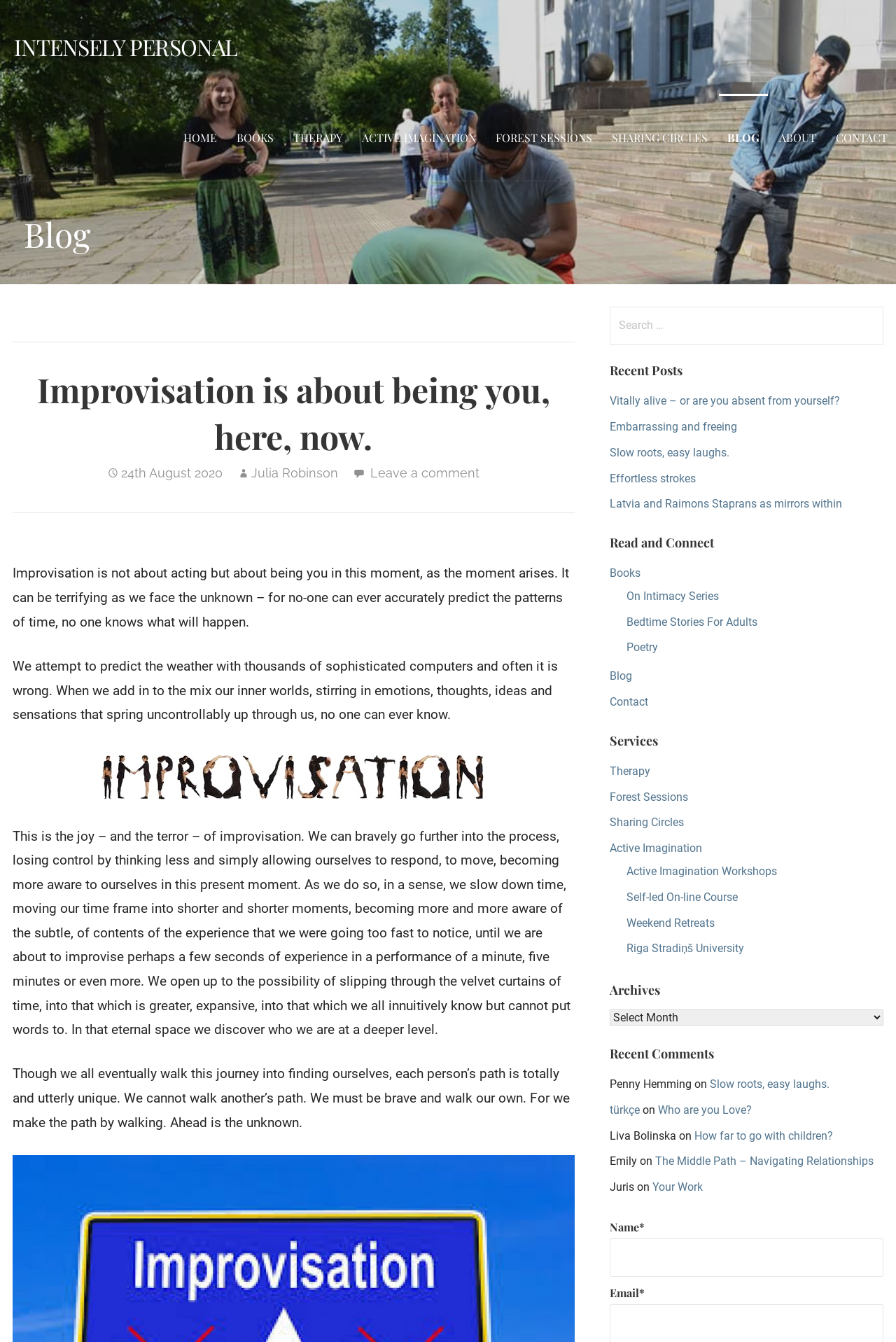Using the information in the image, could you please answer the following question in detail:
What is the purpose of the search box?

The purpose of the search box is to allow users to search for specific content on the website, such as blog posts, books, or services.